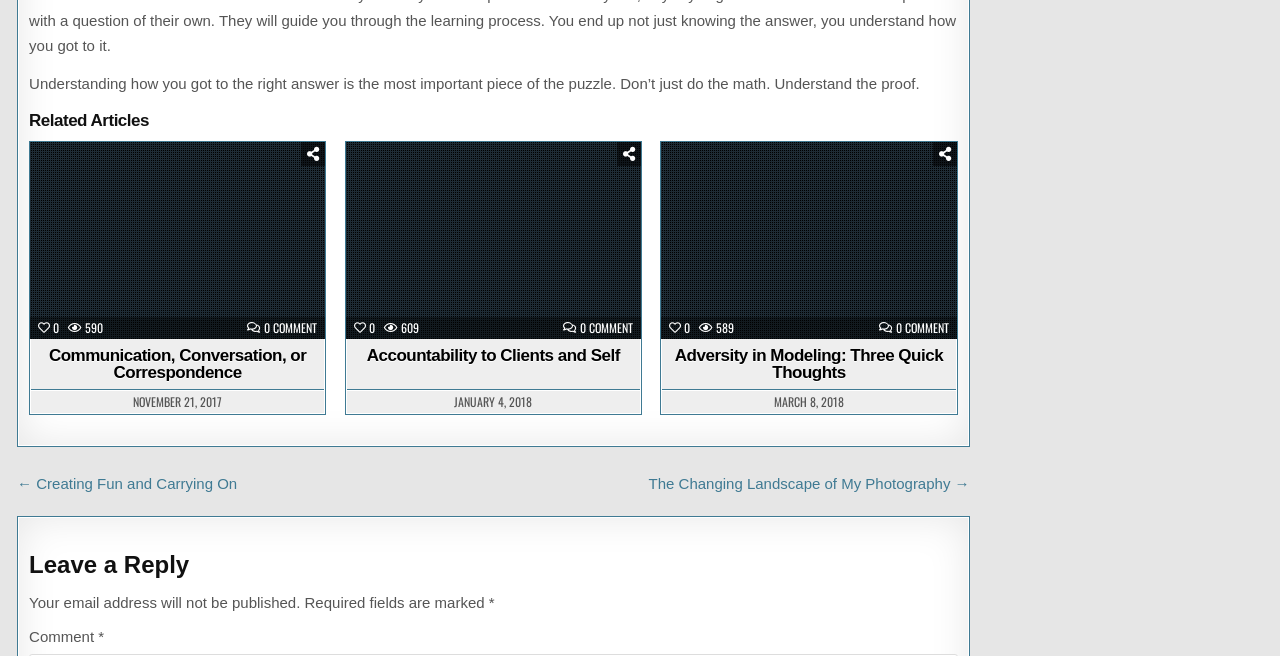Use the details in the image to answer the question thoroughly: 
How many views does the second article have?

The second article has a generic element with the text '609 Views', which indicates the number of views it has.